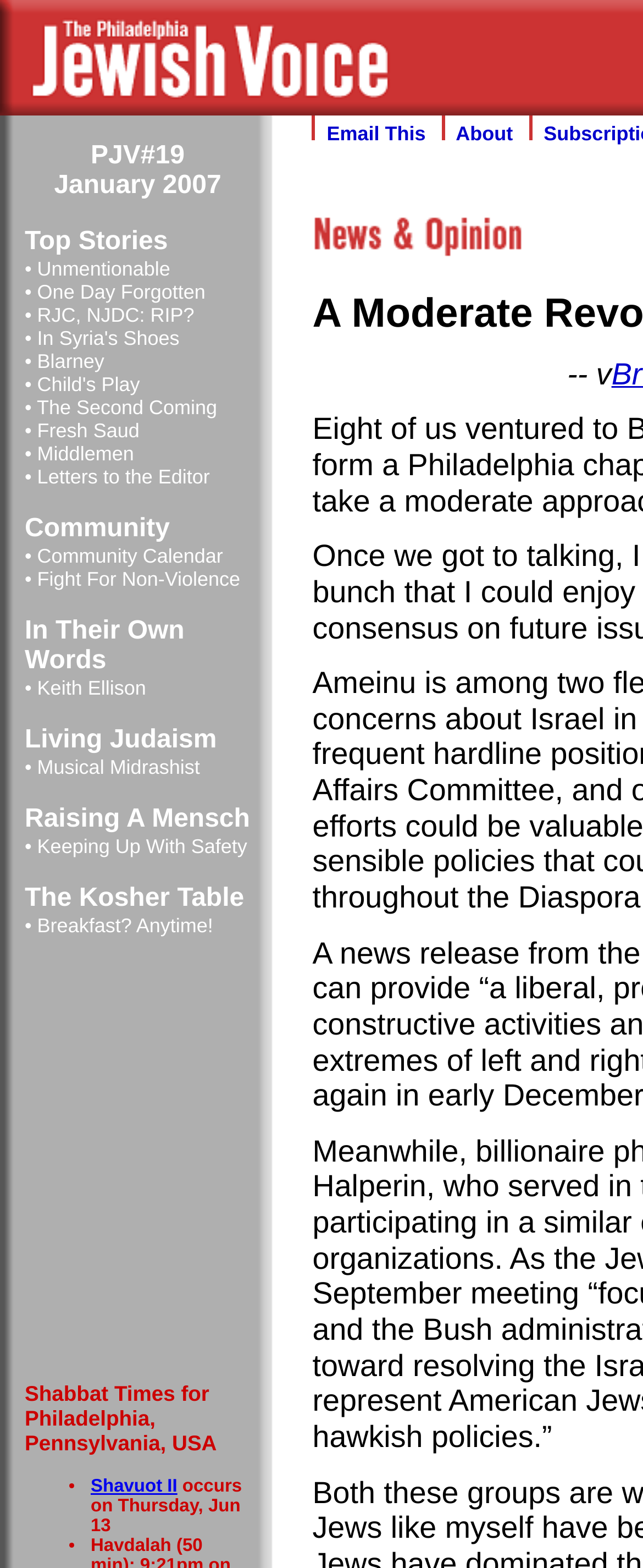Generate a comprehensive caption for the webpage you are viewing.

The webpage is titled "A Moderate Revolt" and appears to be a news or opinion-based website. At the top, there is a section with several links, including "PJV#19 January 2007", "Top Stories", and several article titles, such as "Unmentionable", "One Day Forgotten", and "In Syria's Shoes". These links are positioned horizontally, one after the other, and take up a significant portion of the top section of the page.

Below this section, there are more links, including "Community", "Community Calendar", and "Letters to the Editor". These links are also positioned horizontally, but are slightly indented compared to the top section.

On the right side of the page, there is a column with several images, including an advertisement iframe, and links to "Email This", "About", and other pages. These images and links are stacked vertically, with some whitespace in between.

In the main content area, there is a section with a heading "Shabbat Times for Philadelphia, Pennsylvania, USA", followed by a list with a single item, "Shavuot II", which includes a date and time. Below this section, there is another list with a single item, but the content is not specified.

At the bottom of the page, there is a link to "News and Opinion", accompanied by an image. The link is positioned horizontally, taking up most of the width of the page.

Overall, the webpage appears to be a news or opinion-based website with a focus on Jewish topics, given the presence of links to "Living Judaism" and "The Kosher Table". The layout is relatively simple, with a focus on horizontal and vertical stacking of elements.